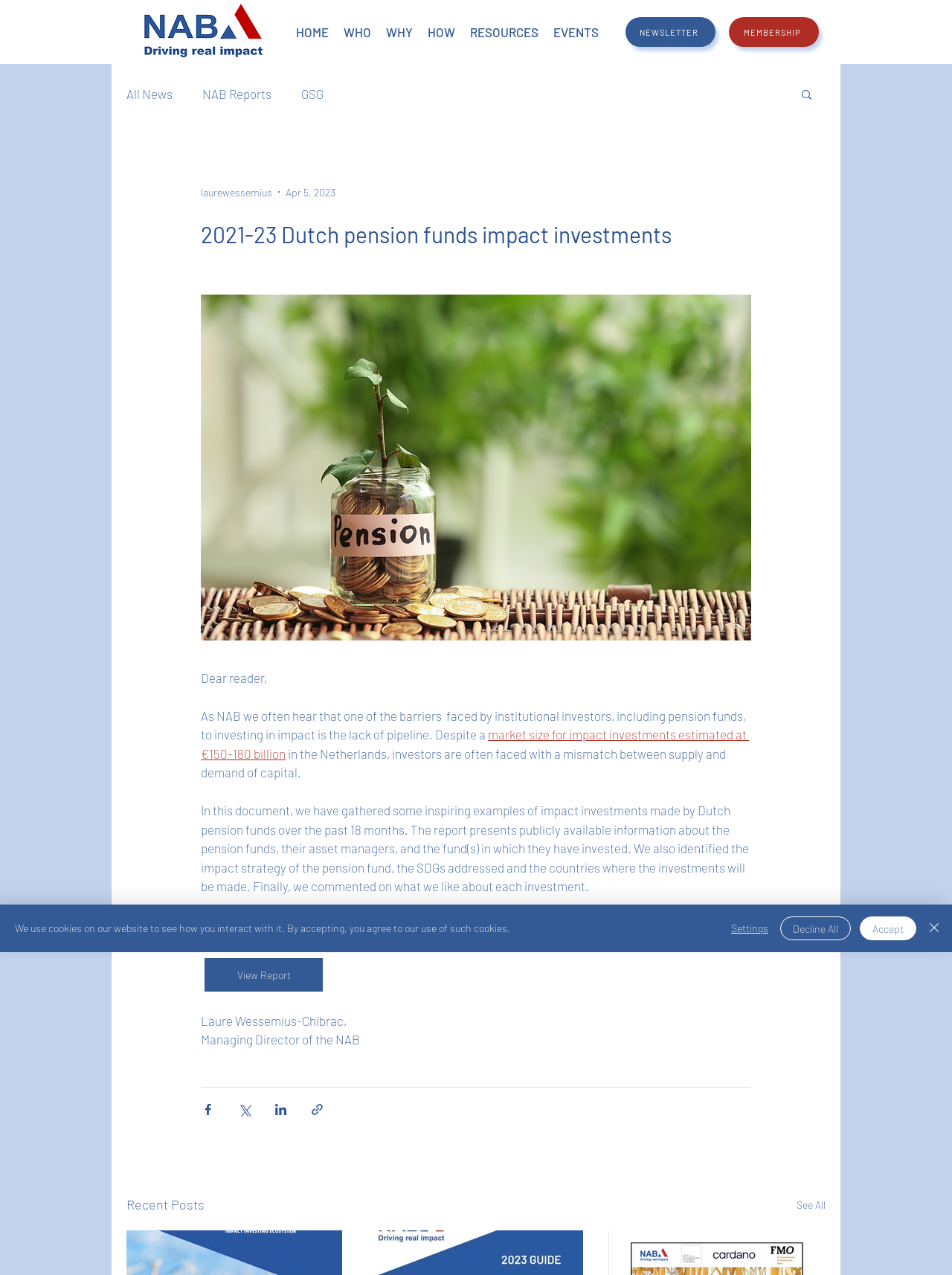What is the principal heading displayed on the webpage?

2021-23 Dutch pension funds impact investments